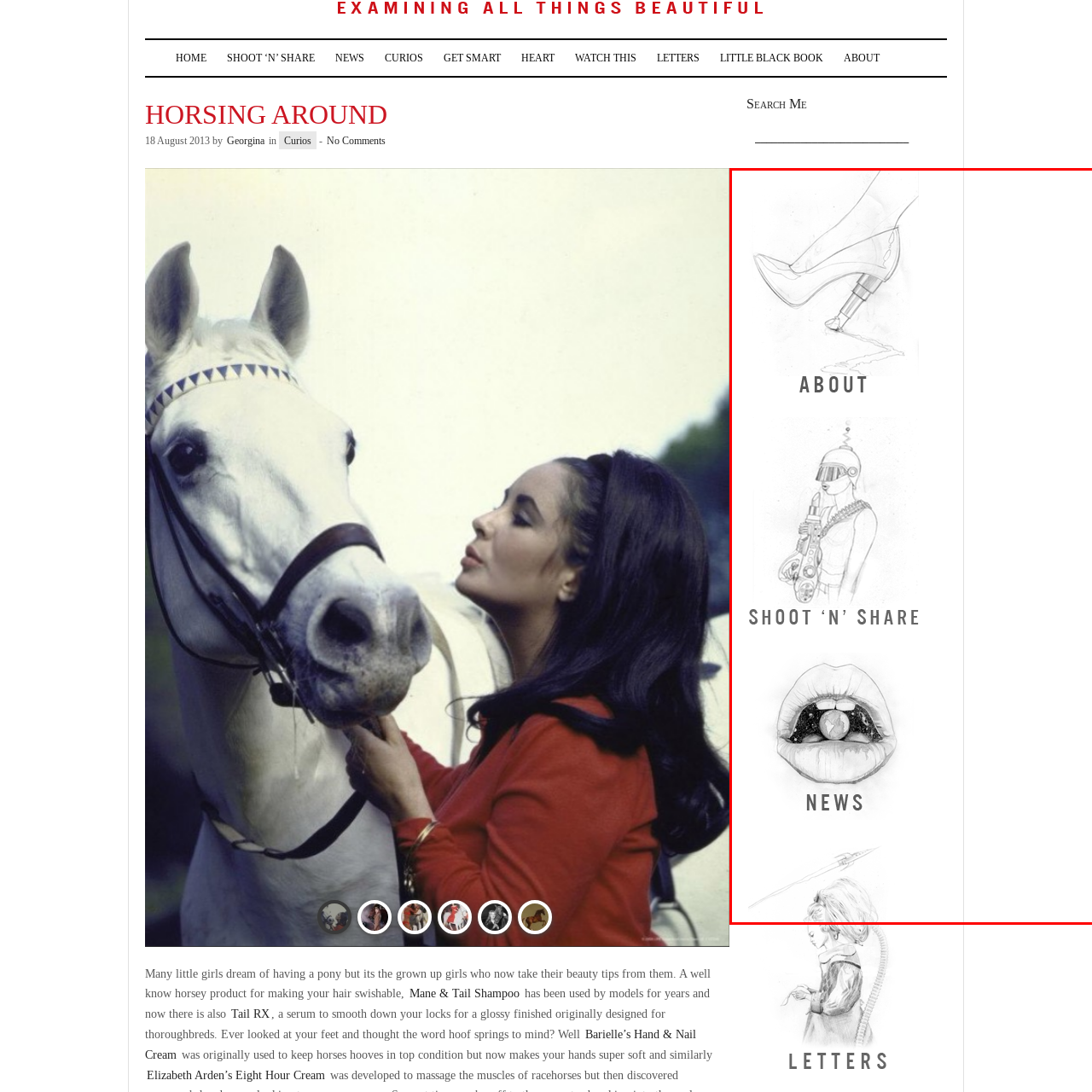Provide a comprehensive description of the image contained within the red rectangle.

The image showcases a series of artistic sketches that embody a playful and imaginative theme. The top section features a stylized high-heeled shoe, signifying a blend of fashion and boldness. Below it, a character in futuristic attire holds a futuristic weapon, merging elements of style with a sci-fi aesthetic, likely representing a blend of empowerment and creativity. The bottom portion highlights an expressive pair of lips adorned with fashionable accessories, suggesting a focus on beauty and self-expression. These sketches fit within a thematic context that might encourage viewers to explore concepts of identity and creativity in modern culture. The surrounding text elements hint at different sections of a website, including links to more content about 'About', 'Shoot 'N' Share', and 'News', creating an engaging visual experience for the audience.